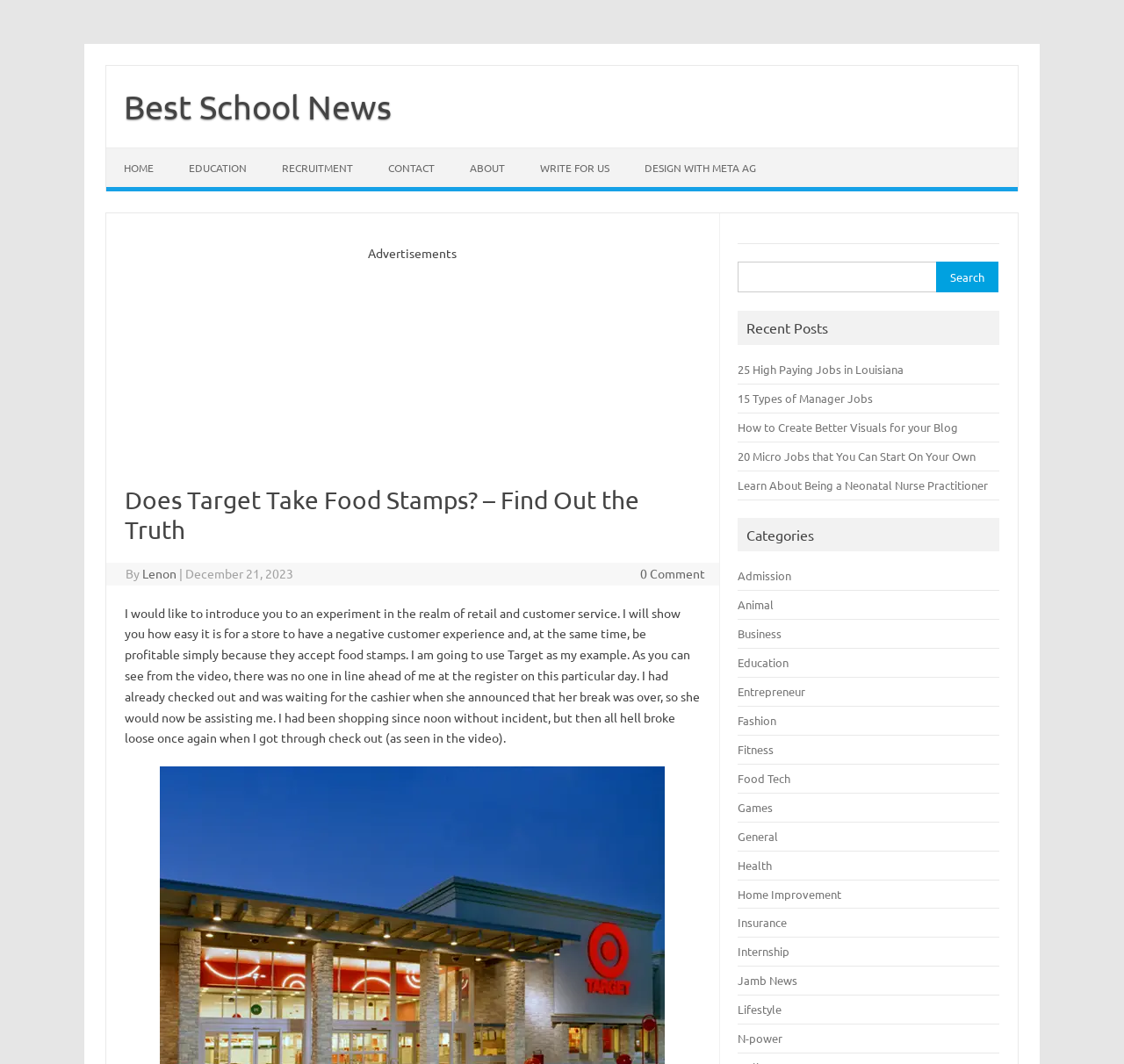What is the date of the article? Examine the screenshot and reply using just one word or a brief phrase.

December 21, 2023